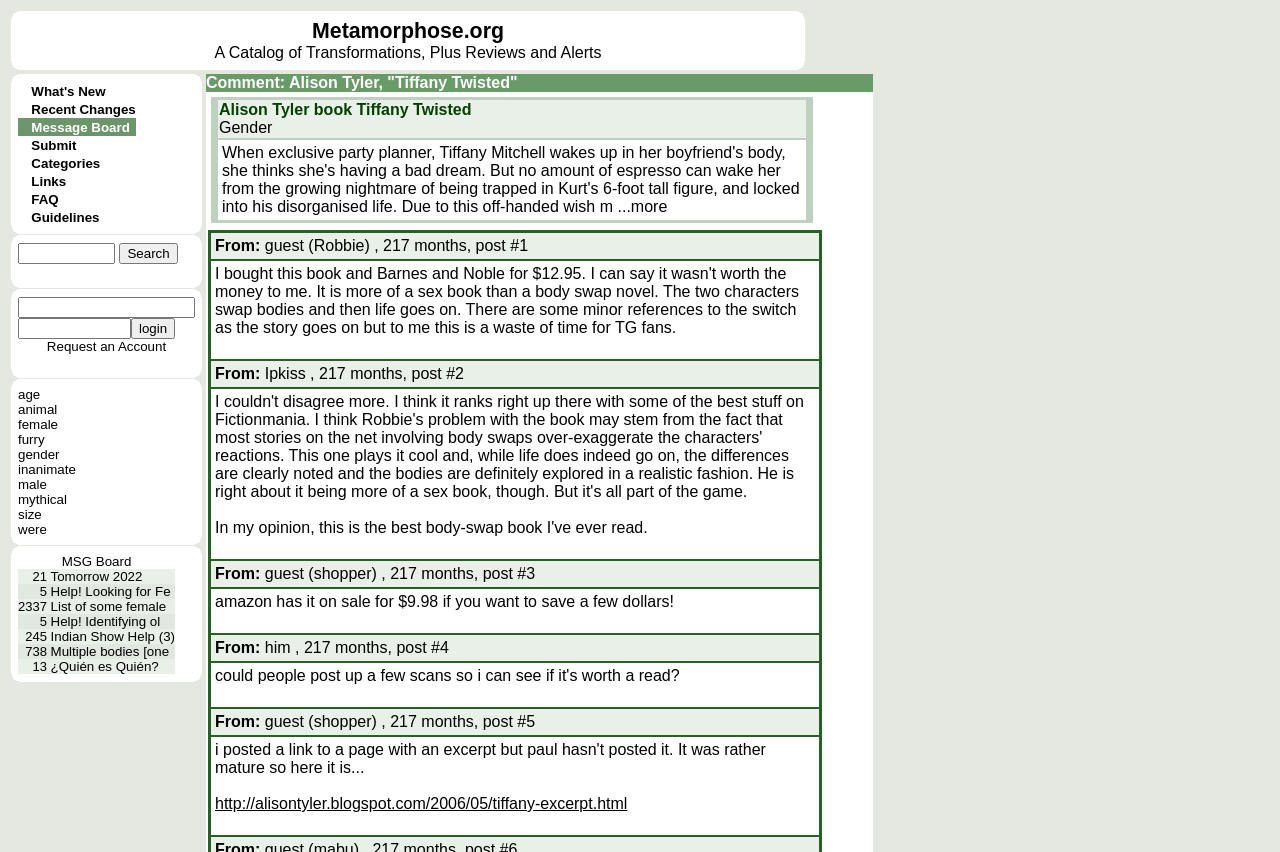Give a one-word or phrase response to the following question: What is the theme of the website?

Transformations